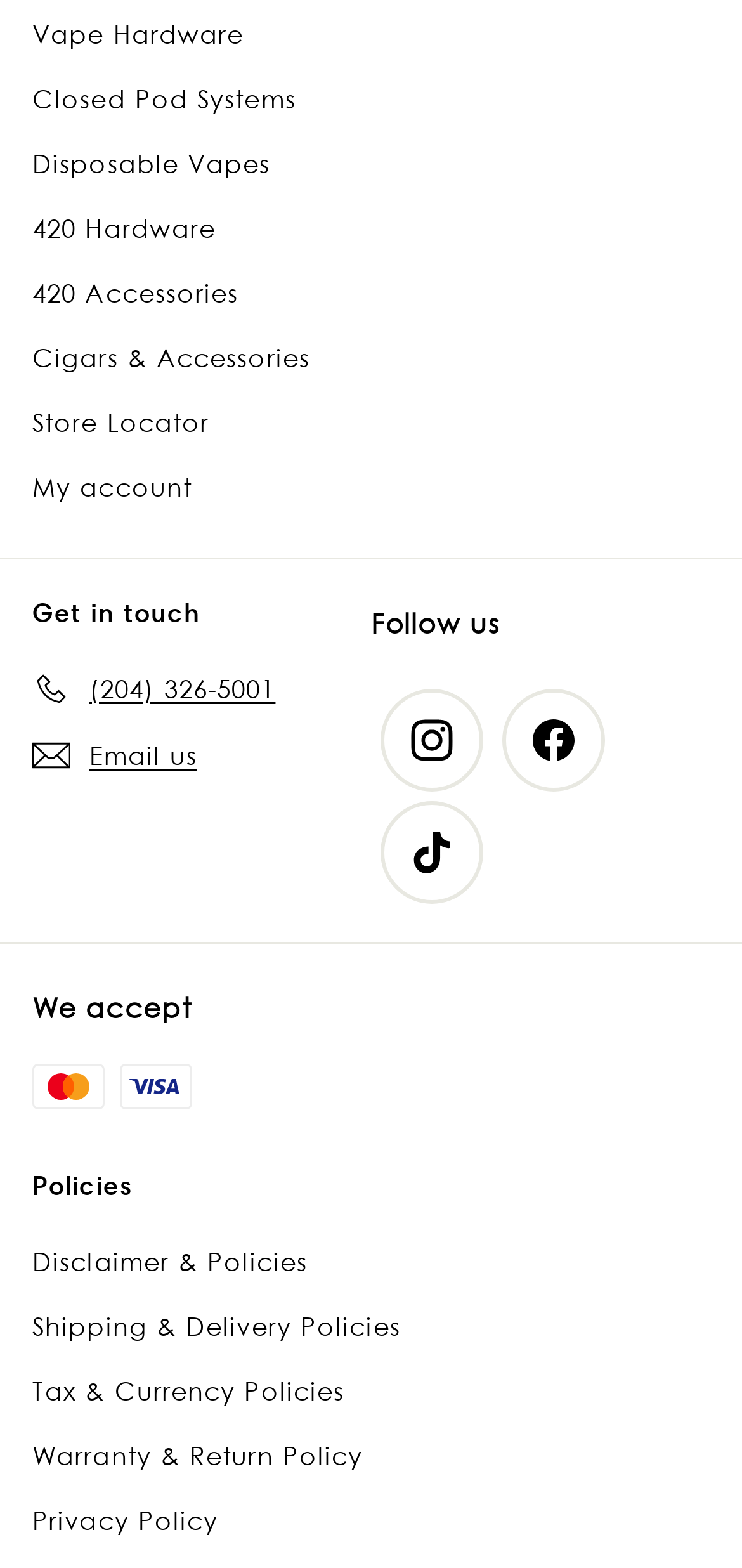What is the phone number to get in touch?
Based on the image, give a one-word or short phrase answer.

(204) 326-5001